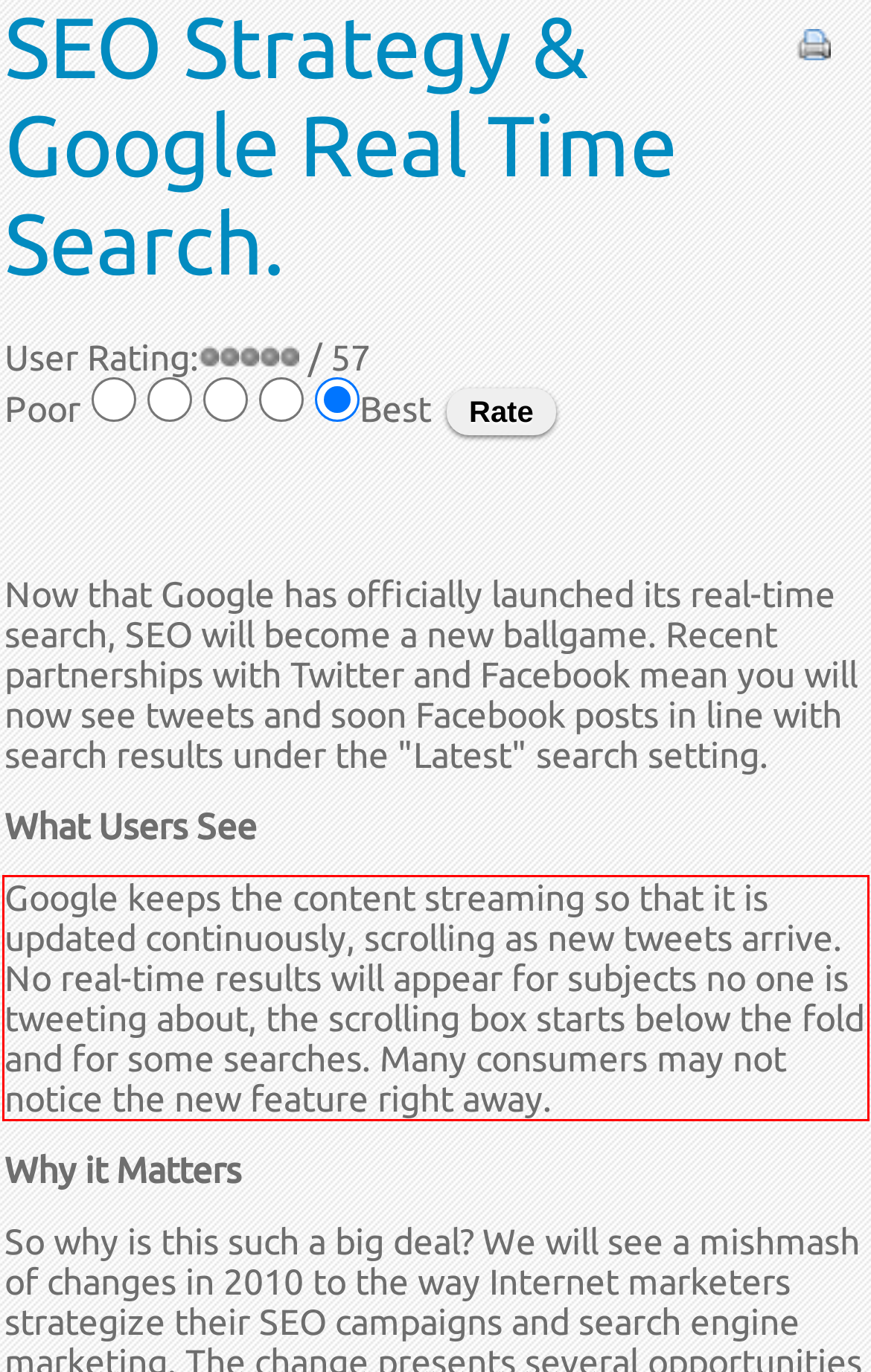You have a screenshot of a webpage with a UI element highlighted by a red bounding box. Use OCR to obtain the text within this highlighted area.

Google keeps the content streaming so that it is updated continuously, scrolling as new tweets arrive. No real-time results will appear for subjects no one is tweeting about, the scrolling box starts below the fold and for some searches. Many consumers may not notice the new feature right away.